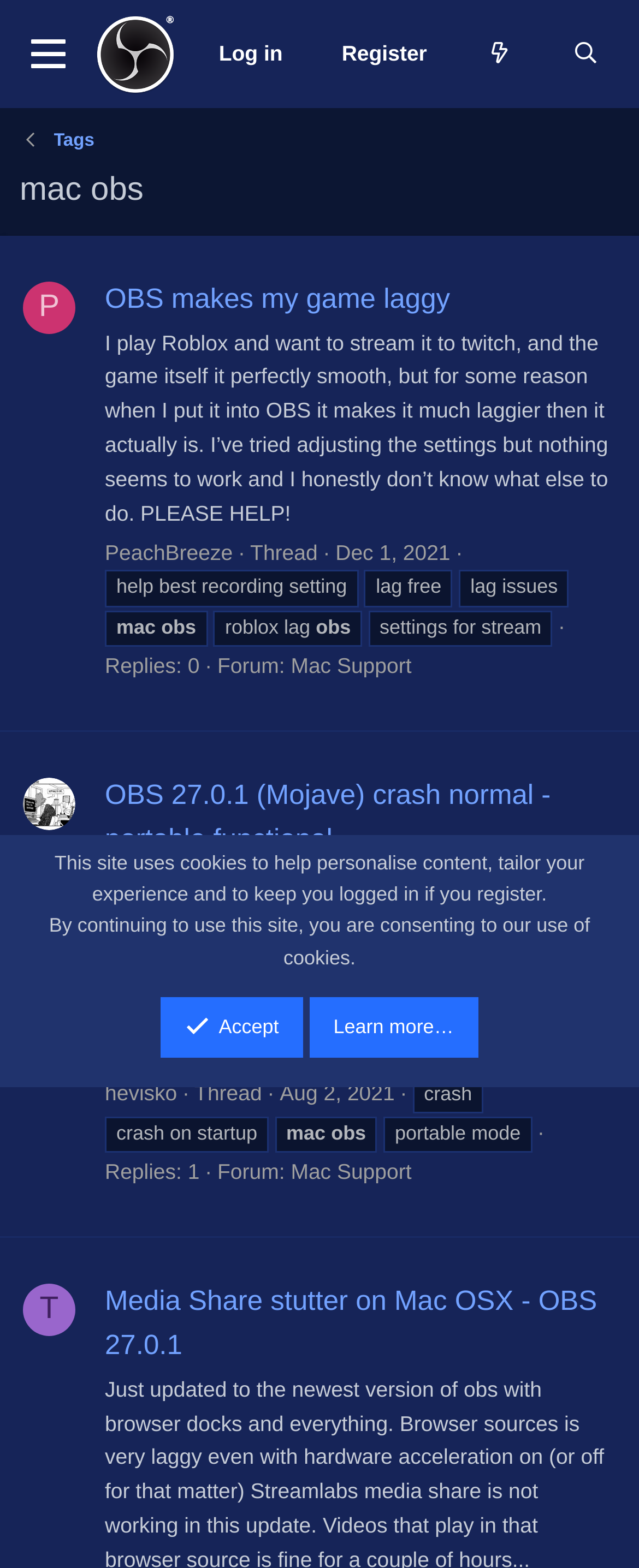How many threads are on this page?
With the help of the image, please provide a detailed response to the question.

I counted the number of threads on this page by looking at the headings and the corresponding text. I found three threads: 'OBS makes my game laggy', 'OBS 27.0.1 (Mojave) crash normal - portable functional', and 'Media Share stutter on Mac OSX - OBS 27.0.1'.